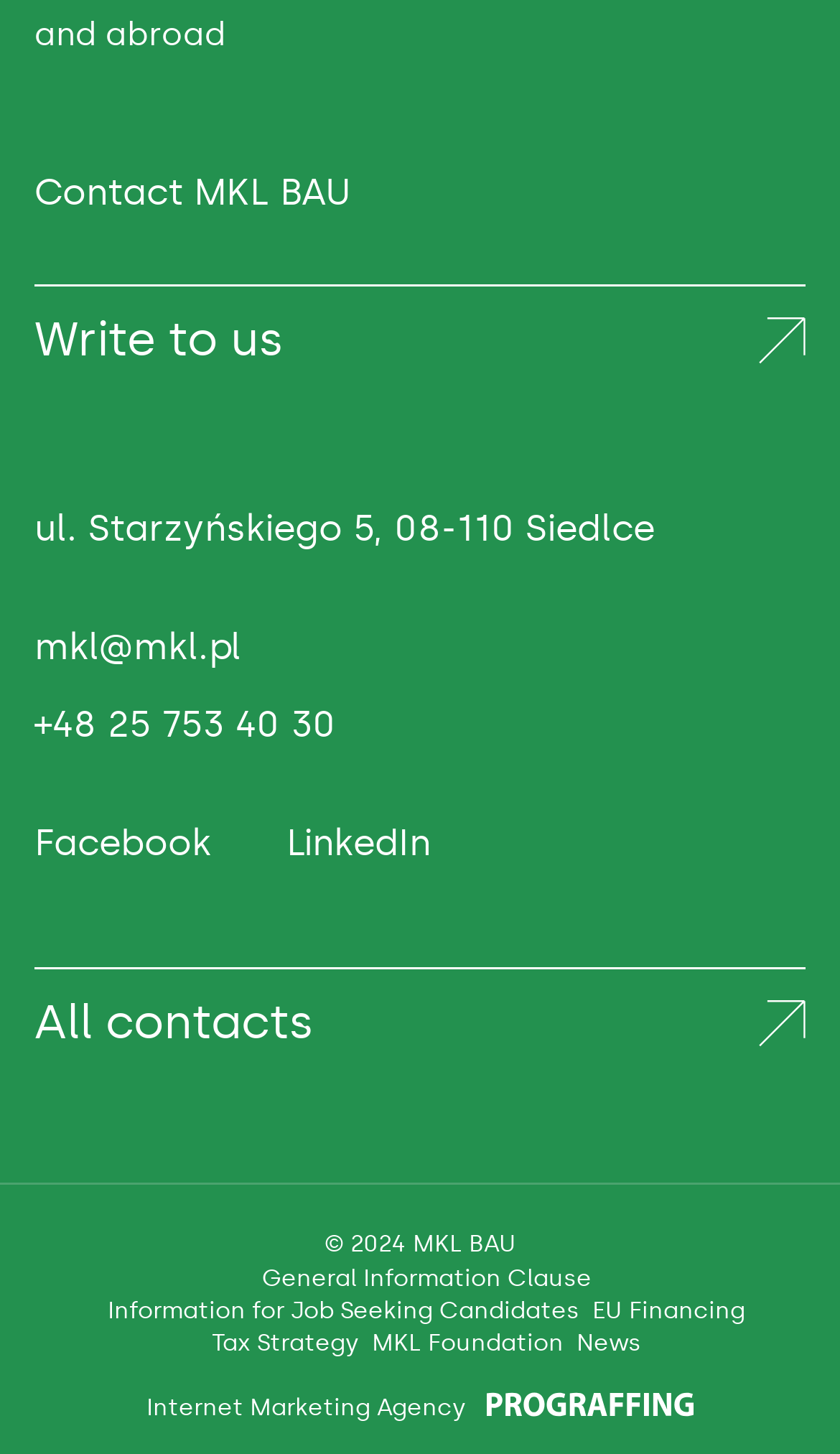What is the company's address?
Please ensure your answer is as detailed and informative as possible.

I found the company's address by looking at the static text element located at [0.041, 0.348, 0.779, 0.377] which contains the address 'ul. Starzyńskiego 5, 08-110 Siedlce'.